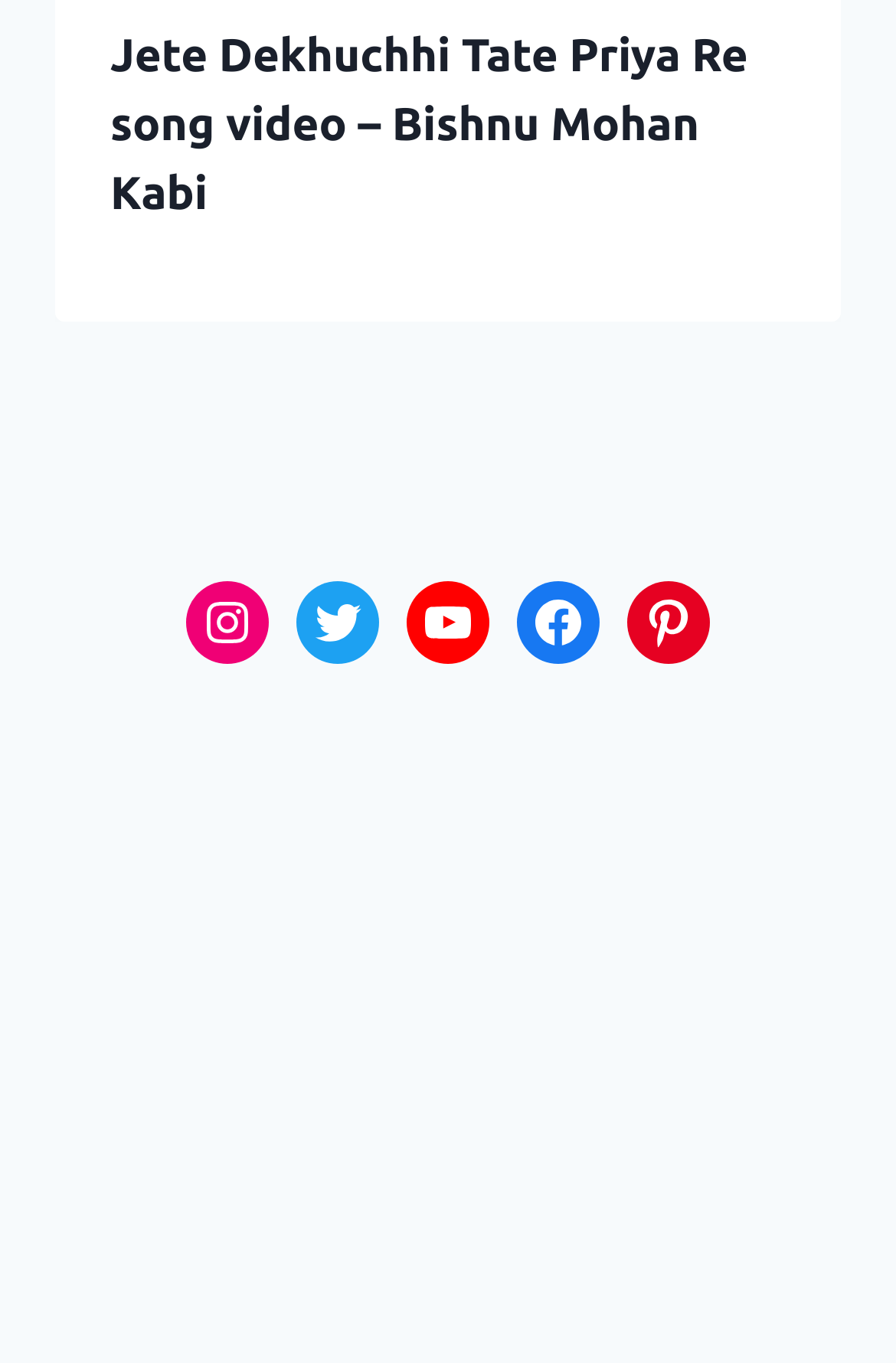What is the height of the header element?
Refer to the image and offer an in-depth and detailed answer to the question.

The header element has a bounding box with coordinates [0.123, 0.015, 0.877, 0.167], which means its height is 0.167 - 0.015 = 0.152.